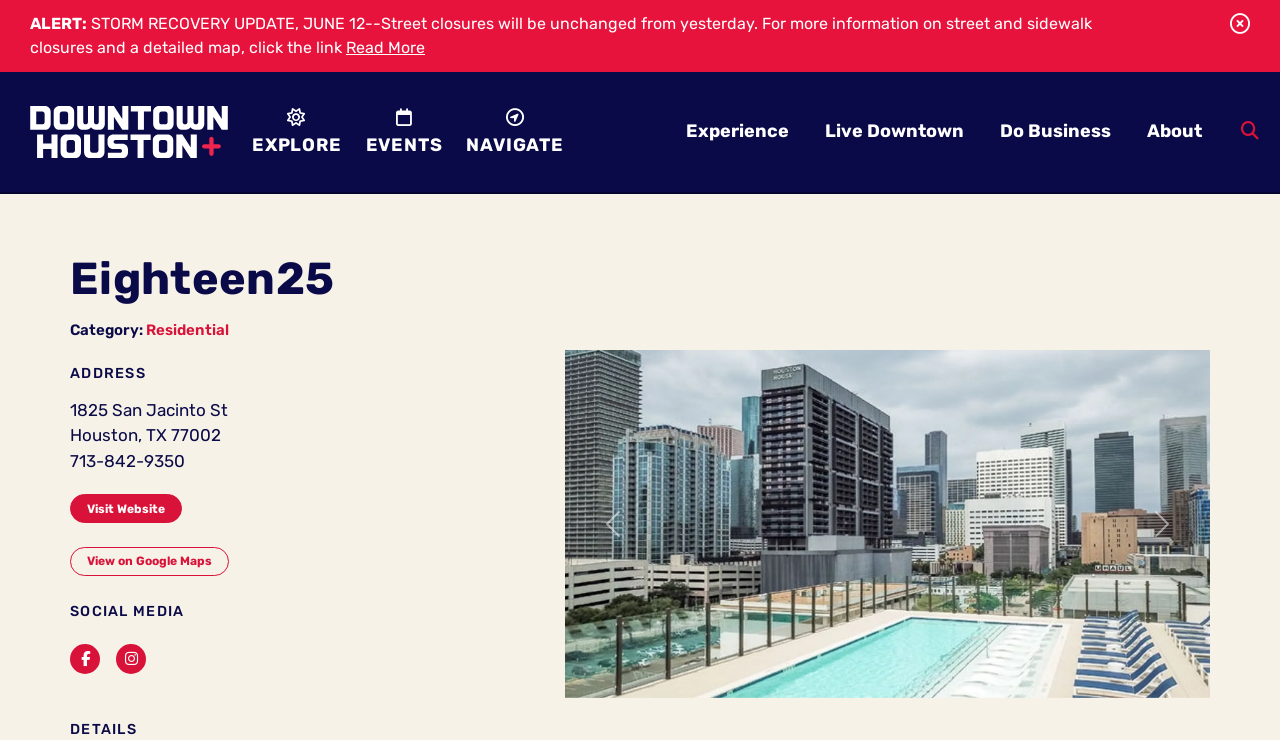Provide the bounding box coordinates of the HTML element described by the text: "View on Google Maps".

[0.055, 0.739, 0.179, 0.778]